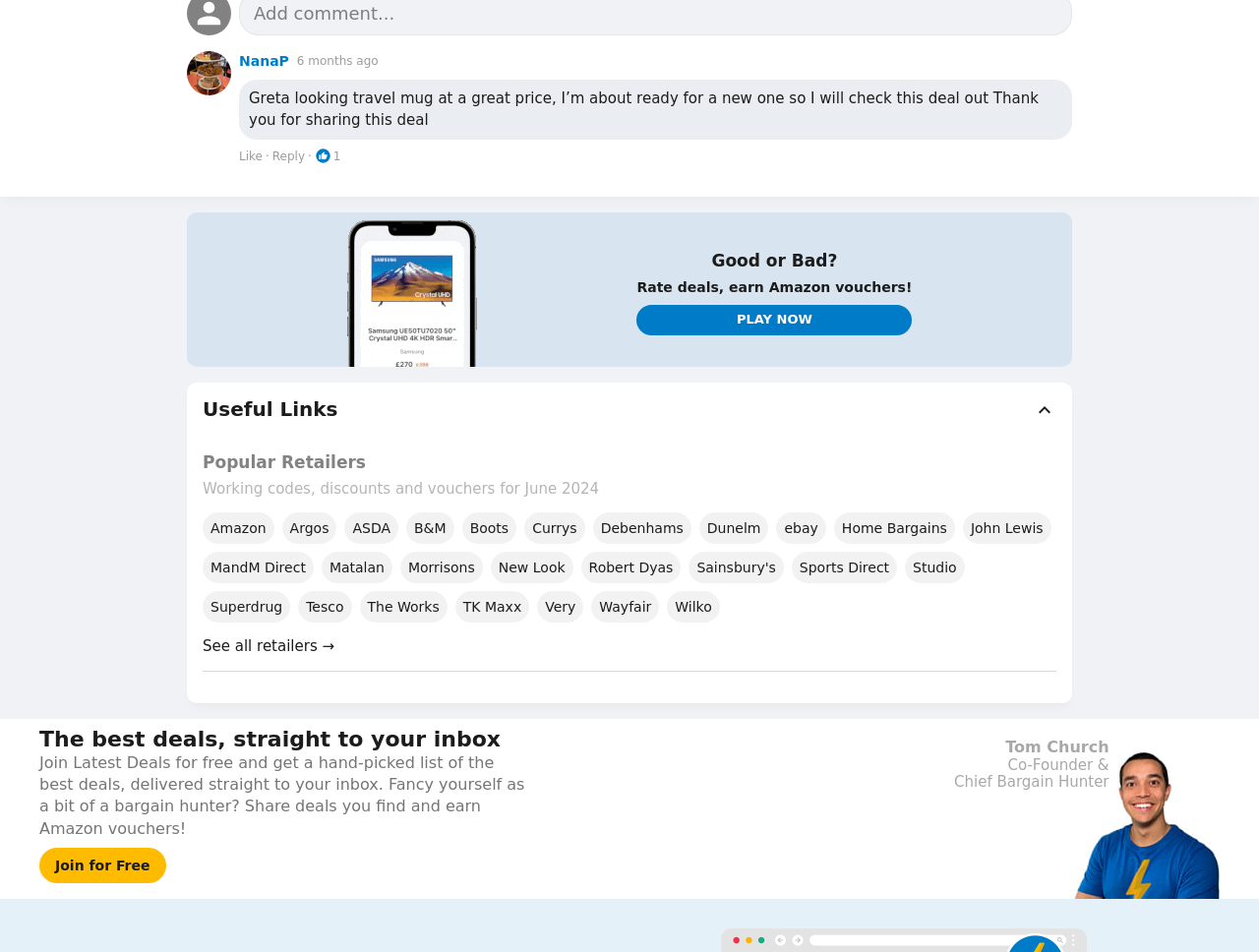What is the time period mentioned in the deal?
Using the visual information, respond with a single word or phrase.

6 months ago